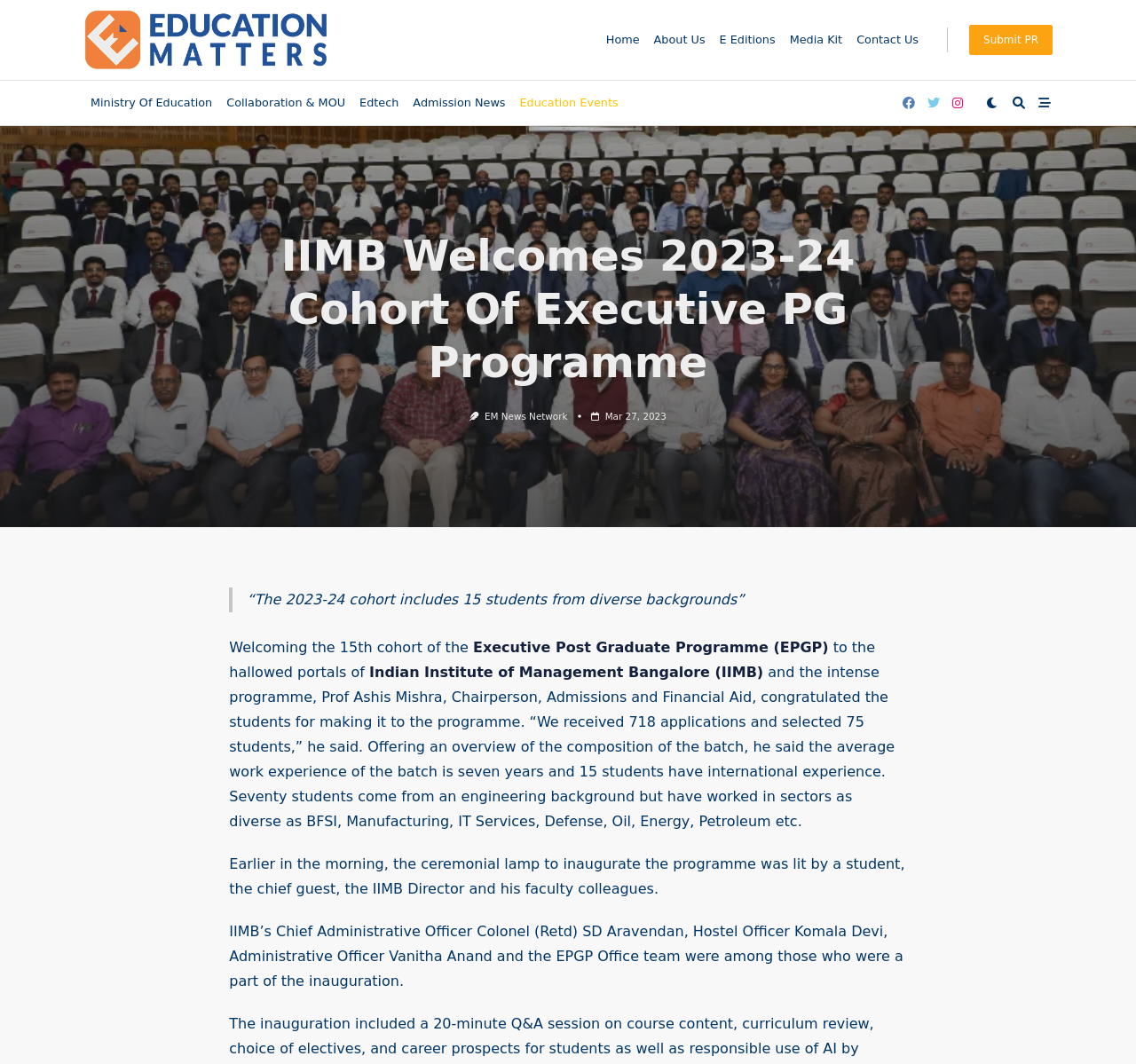How many students are in the 2023-24 cohort?
Refer to the screenshot and answer in one word or phrase.

15